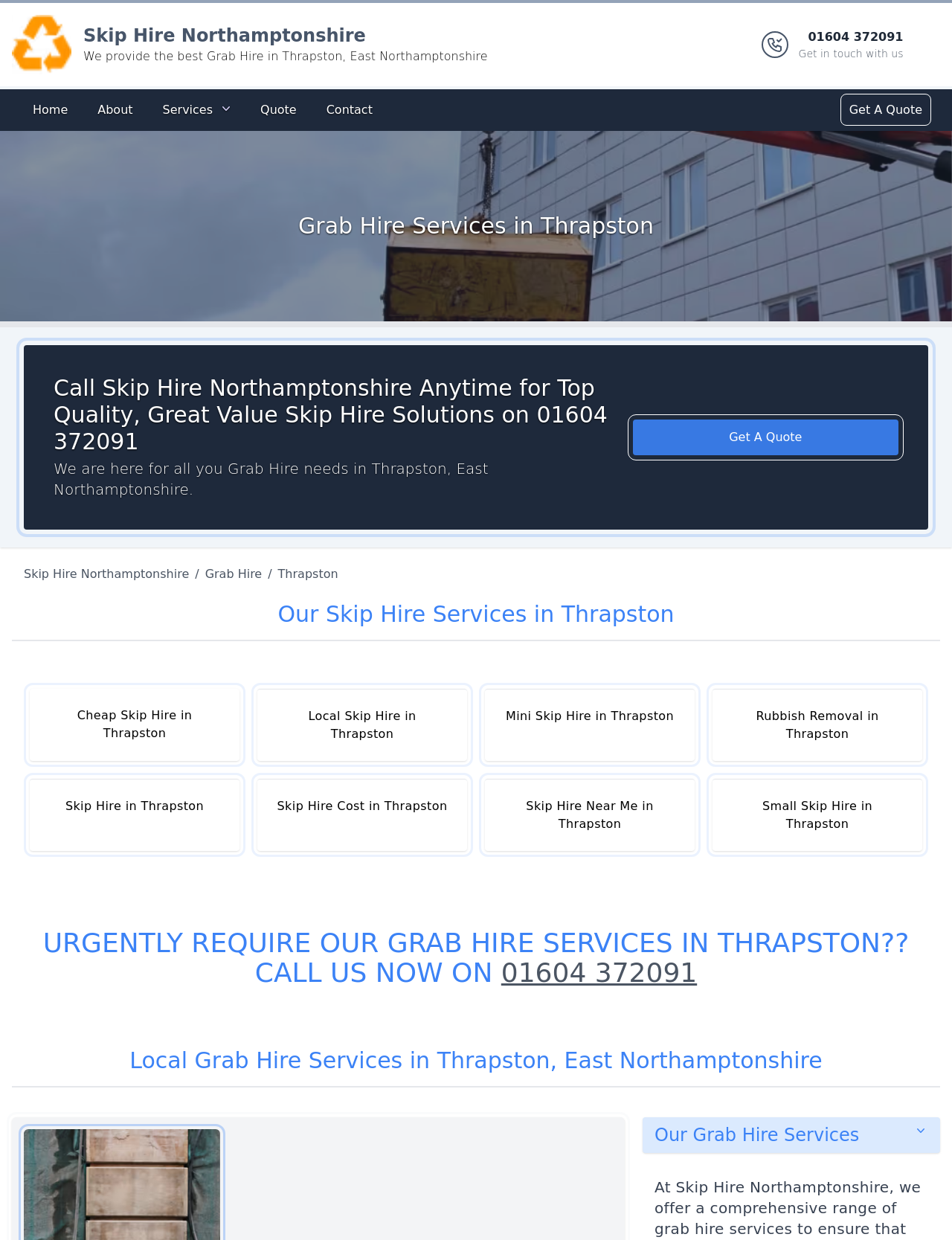Please locate the bounding box coordinates of the region I need to click to follow this instruction: "Navigate to the Services page".

[0.161, 0.077, 0.252, 0.101]